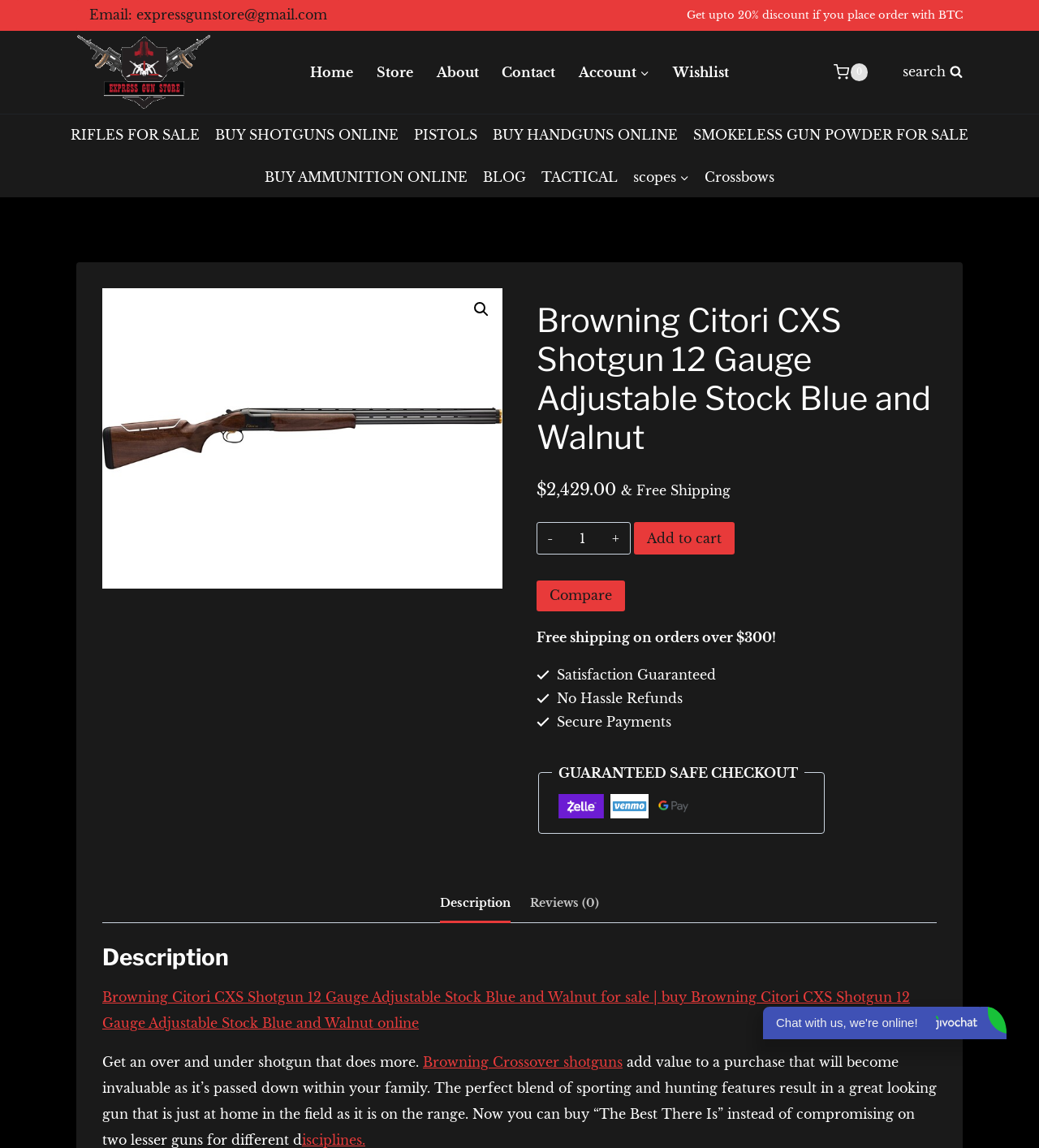Please specify the bounding box coordinates of the clickable section necessary to execute the following command: "Search for products".

[0.853, 0.054, 0.927, 0.072]